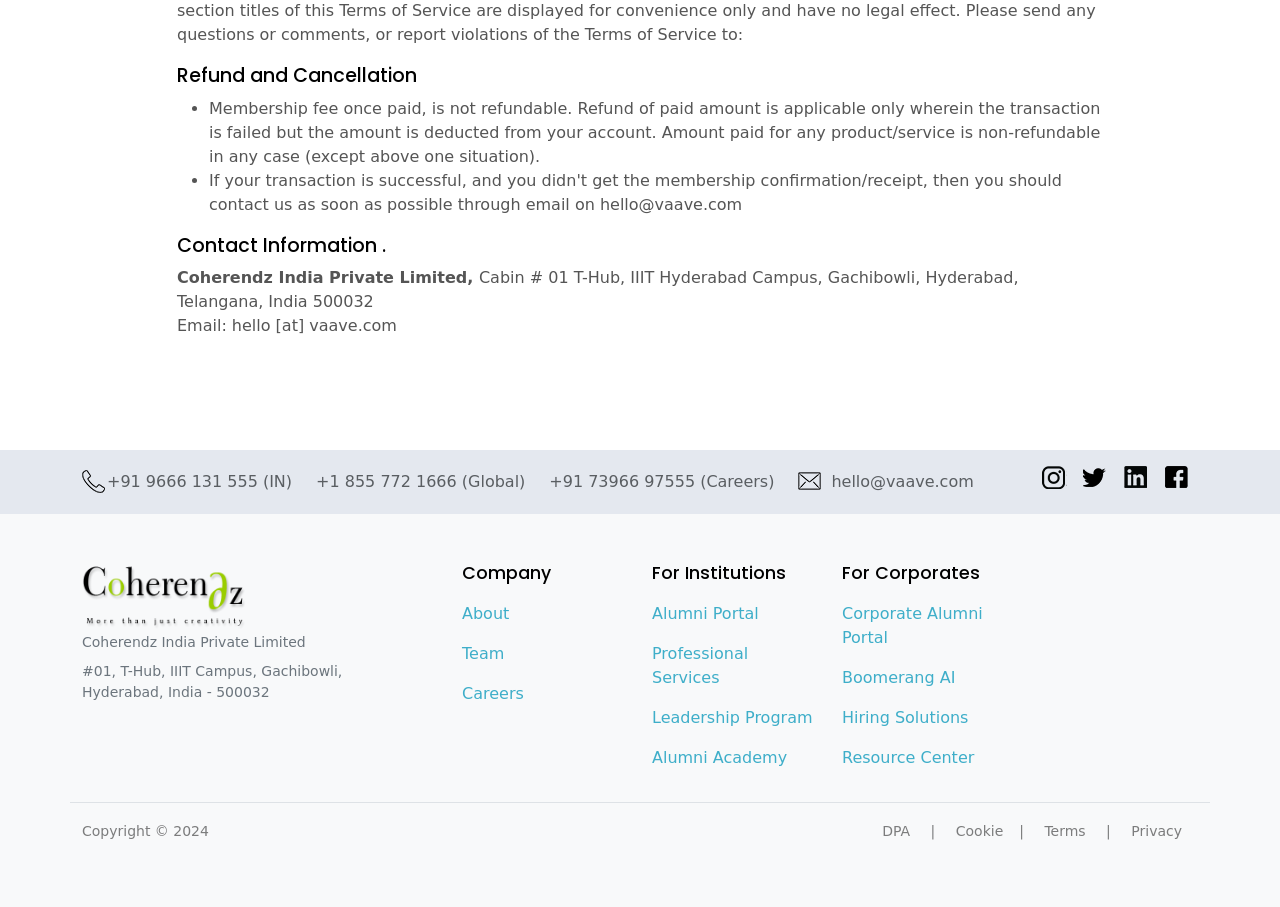Please provide a comprehensive answer to the question below using the information from the image: What is the name of the company?

The company's name can be found in the 'Contact Information' section, which is located below the 'Refund and Cancellation' heading. The company's name is mentioned as 'Coherendz India Private Limited'.